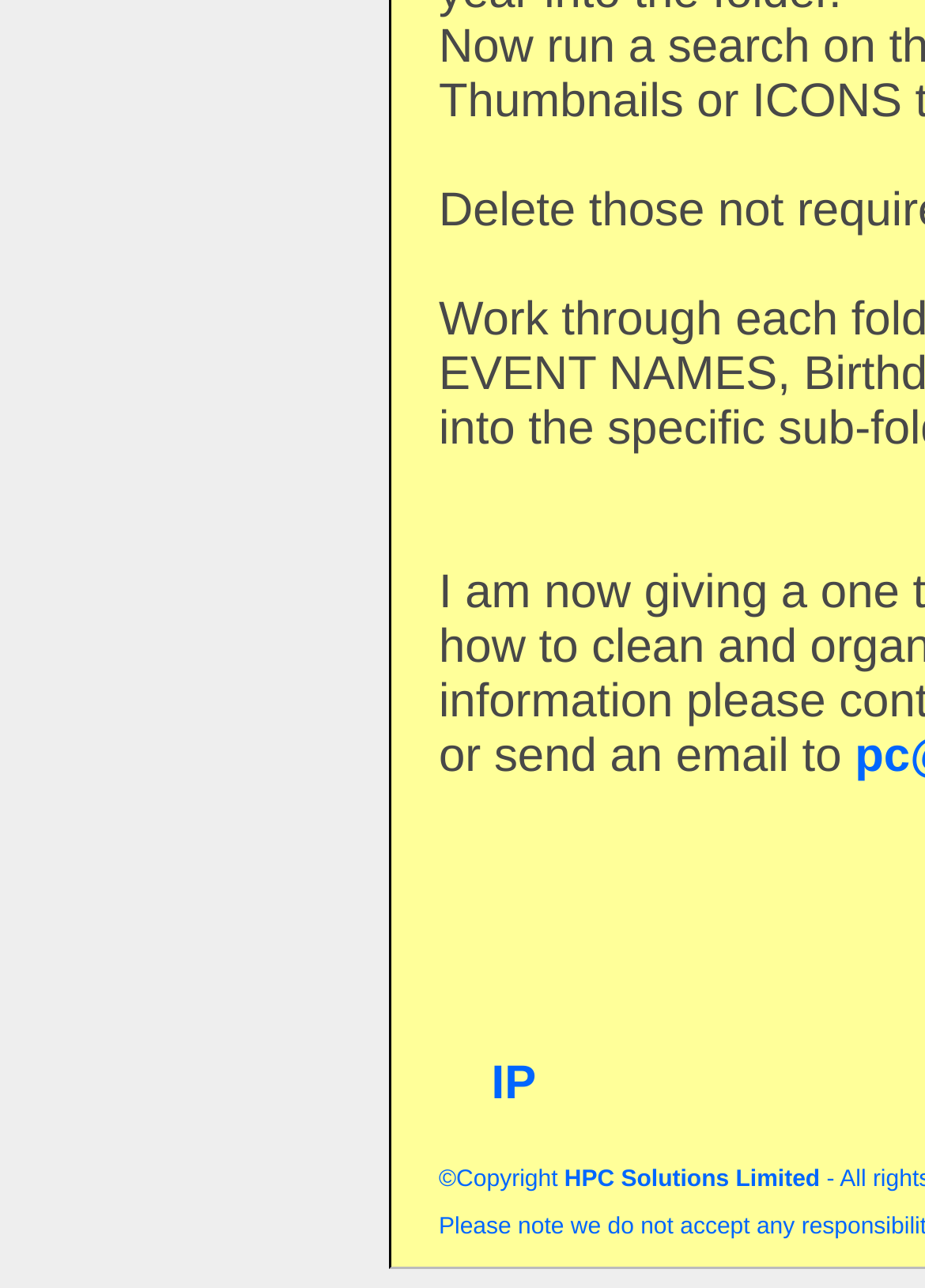Ascertain the bounding box coordinates for the UI element detailed here: "IP". The coordinates should be provided as [left, top, right, bottom] with each value being a float between 0 and 1.

[0.531, 0.821, 0.58, 0.862]